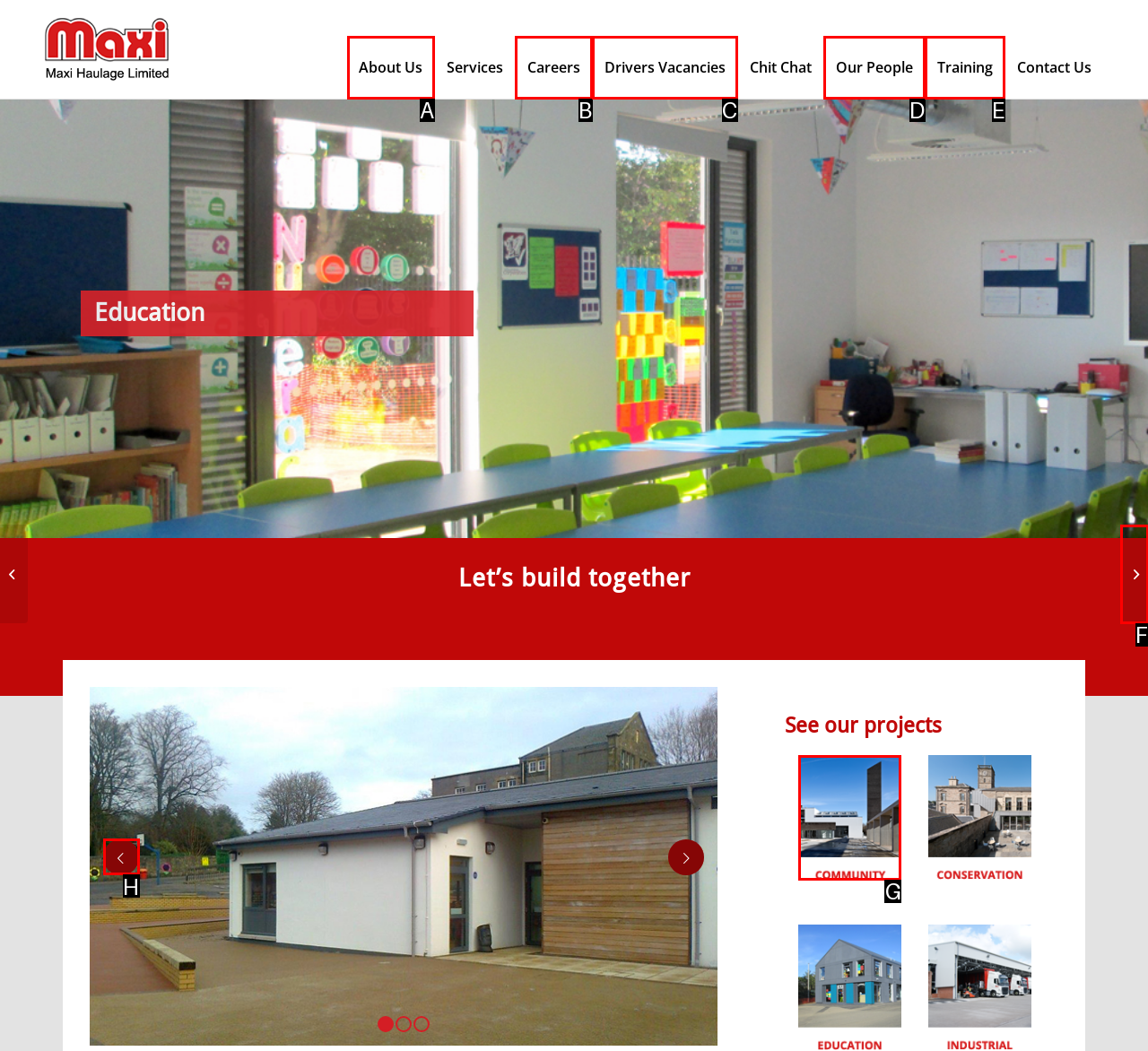Match the description: High Street Edinburgh to the appropriate HTML element. Respond with the letter of your selected option.

F